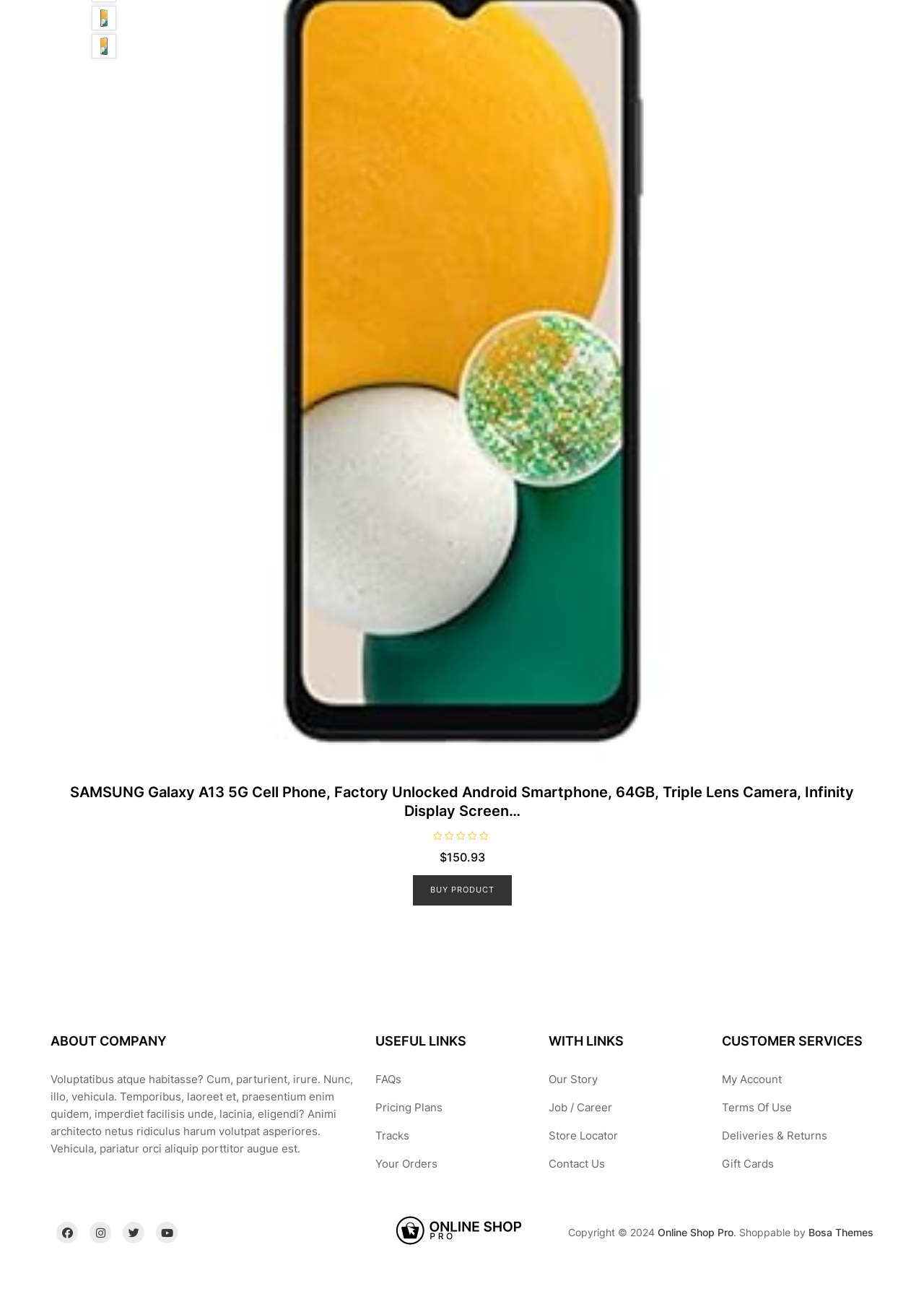Based on the element description, predict the bounding box coordinates (top-left x, top-left y, bottom-right x, bottom-right y) for the UI element in the screenshot: Tracks

[0.406, 0.872, 0.443, 0.883]